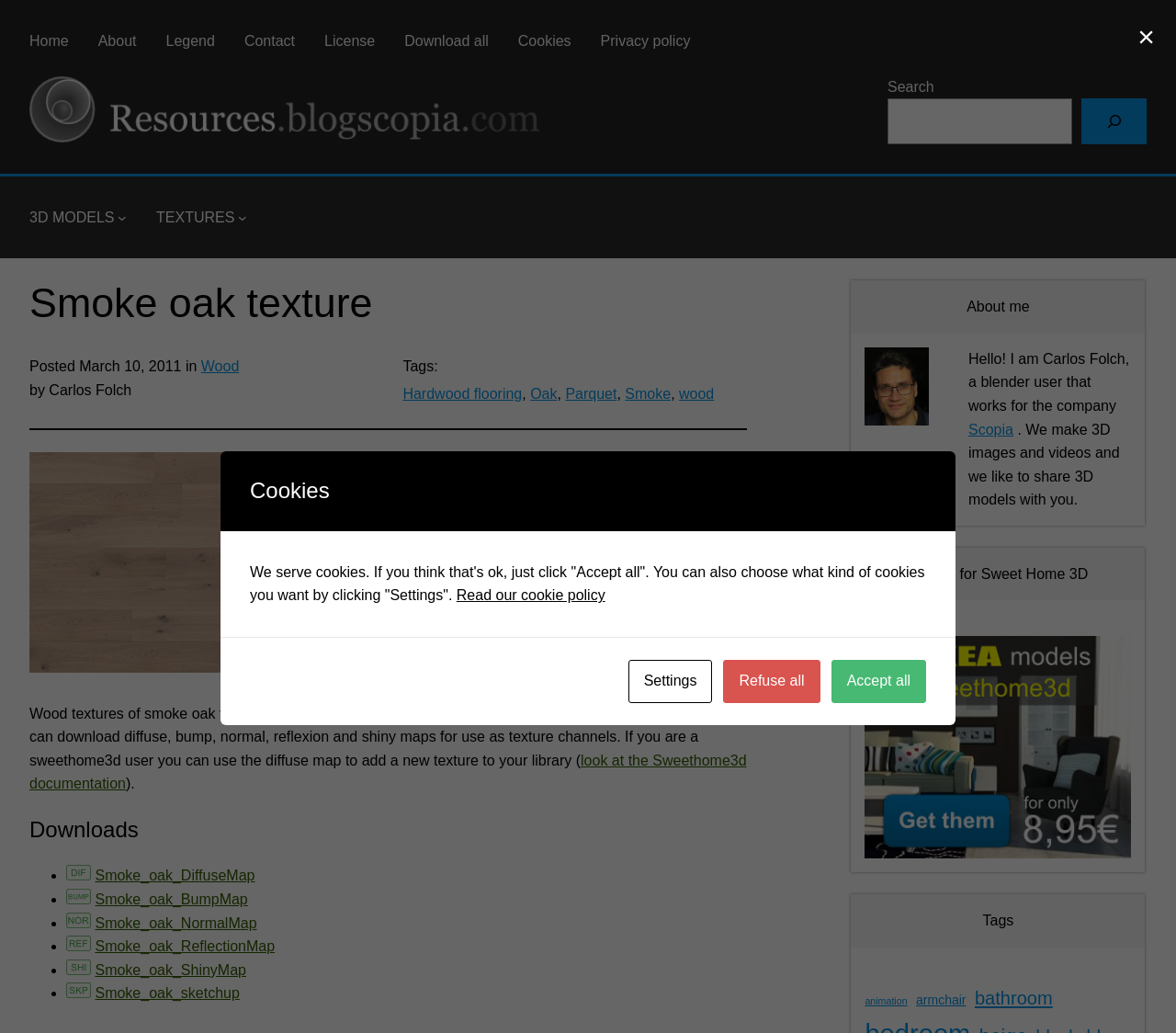What is the company where Carlos Folch works?
Using the information from the image, answer the question thoroughly.

I found this information in the 'About me' section, where Carlos Folch mentions that he works for the company Scopia.